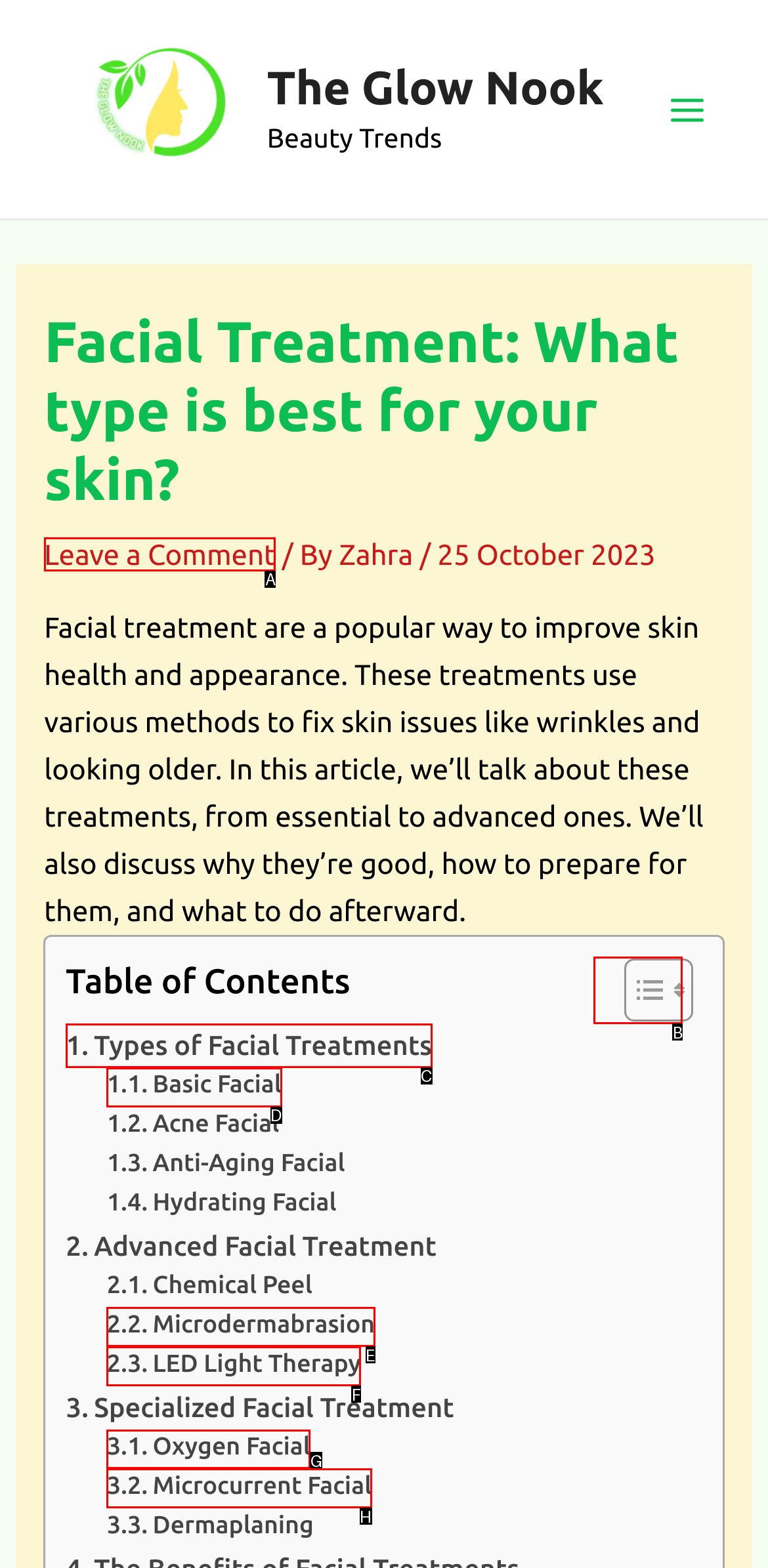Determine the letter of the UI element I should click on to complete the task: Learn about basic facial treatment from the provided choices in the screenshot.

D